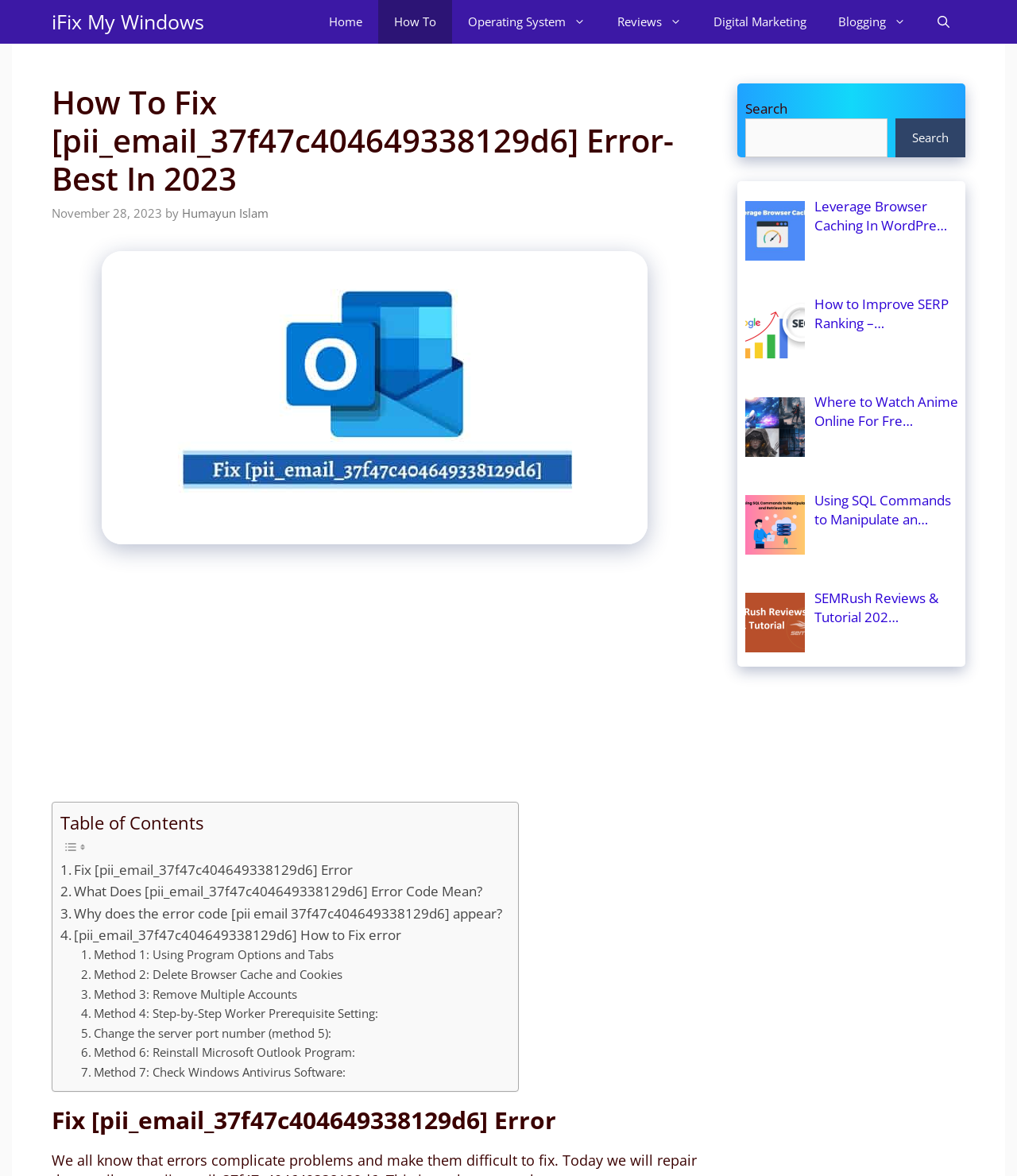What is the purpose of the article?
Using the details shown in the screenshot, provide a comprehensive answer to the question.

The purpose of the article is to provide a solution to fix the [pii_email_37f47c404649338129d6] error, which is a common problem faced by users, and the article provides step-by-step methods to resolve the issue.